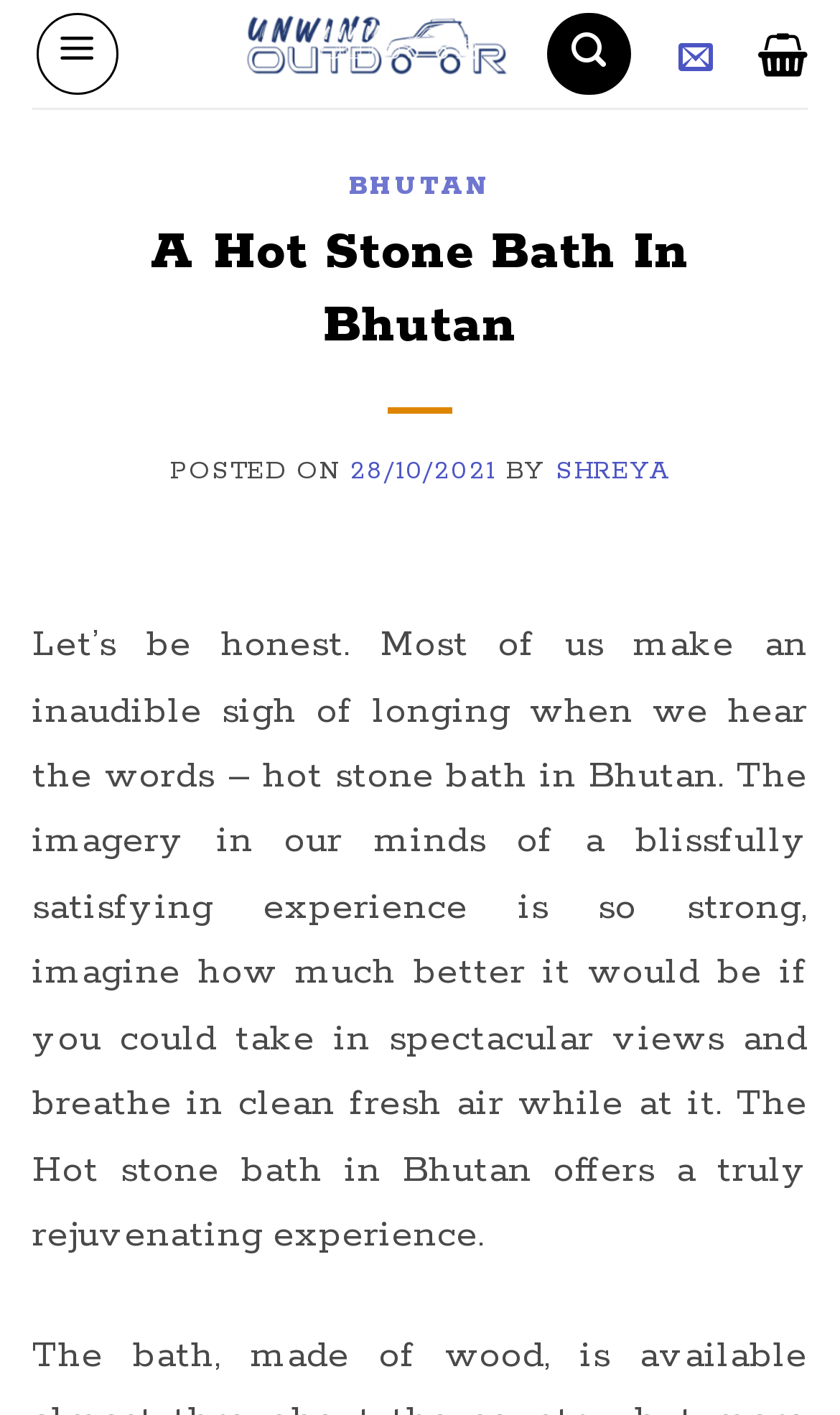When was the article posted?
Please respond to the question thoroughly and include all relevant details.

I determined the posting date of the article by looking at the metadata section, where I found a link element with the text '28/10/2021' next to the 'POSTED ON' label. This suggests that the article was posted on October 28, 2021.